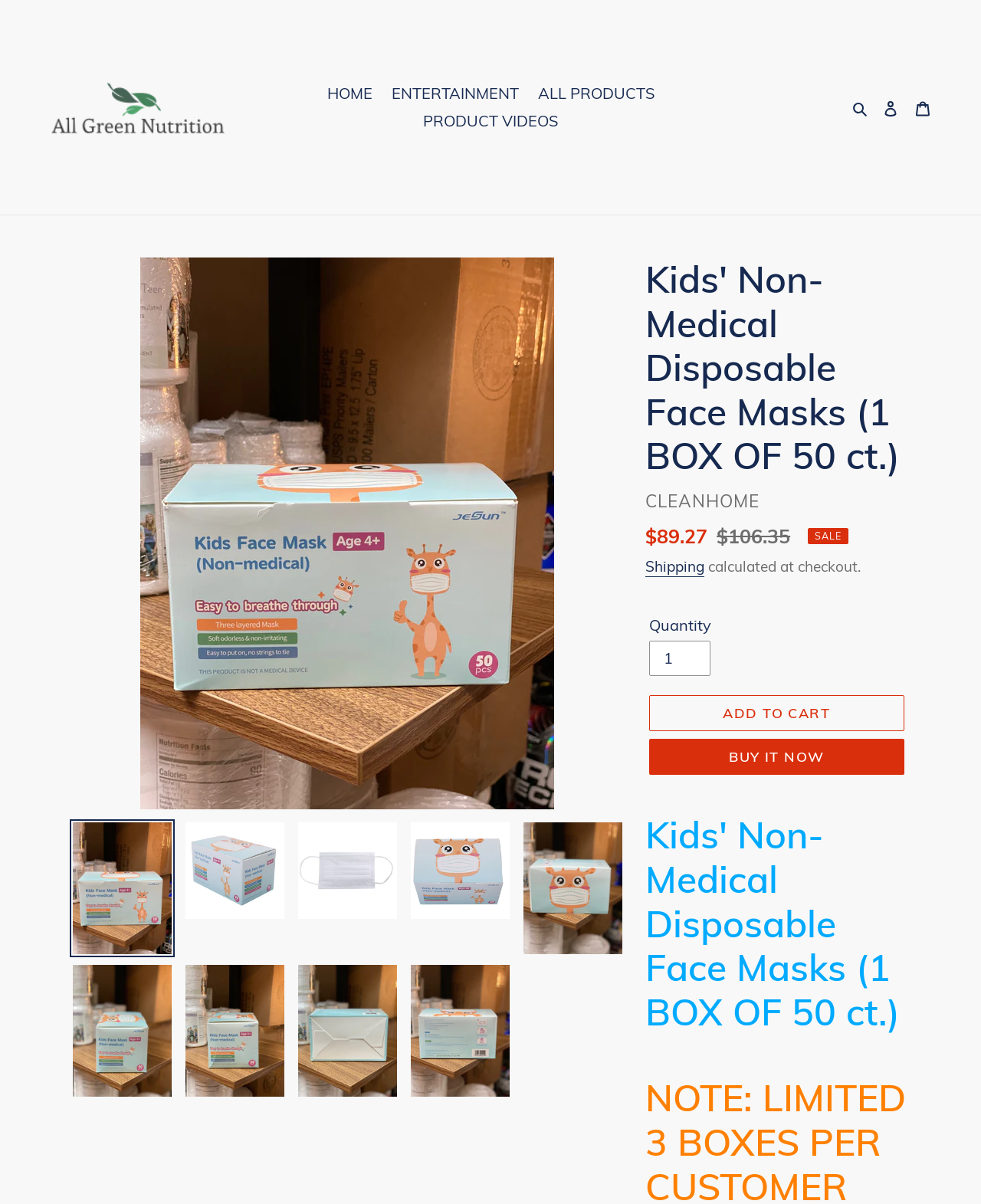Determine the bounding box coordinates for the clickable element to execute this instruction: "Log in to the account". Provide the coordinates as four float numbers between 0 and 1, i.e., [left, top, right, bottom].

[0.891, 0.073, 0.924, 0.105]